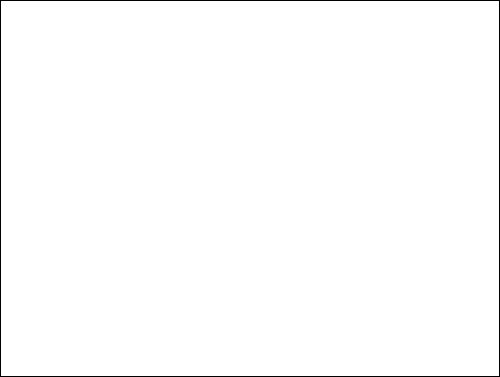What is unique about the Jokers in this set?
Provide a fully detailed and comprehensive answer to the question.

The caption highlights that the Jokers in this set are noted for their unique and playful designs, which sets them apart from the traditional face cards and adds character to the pack.